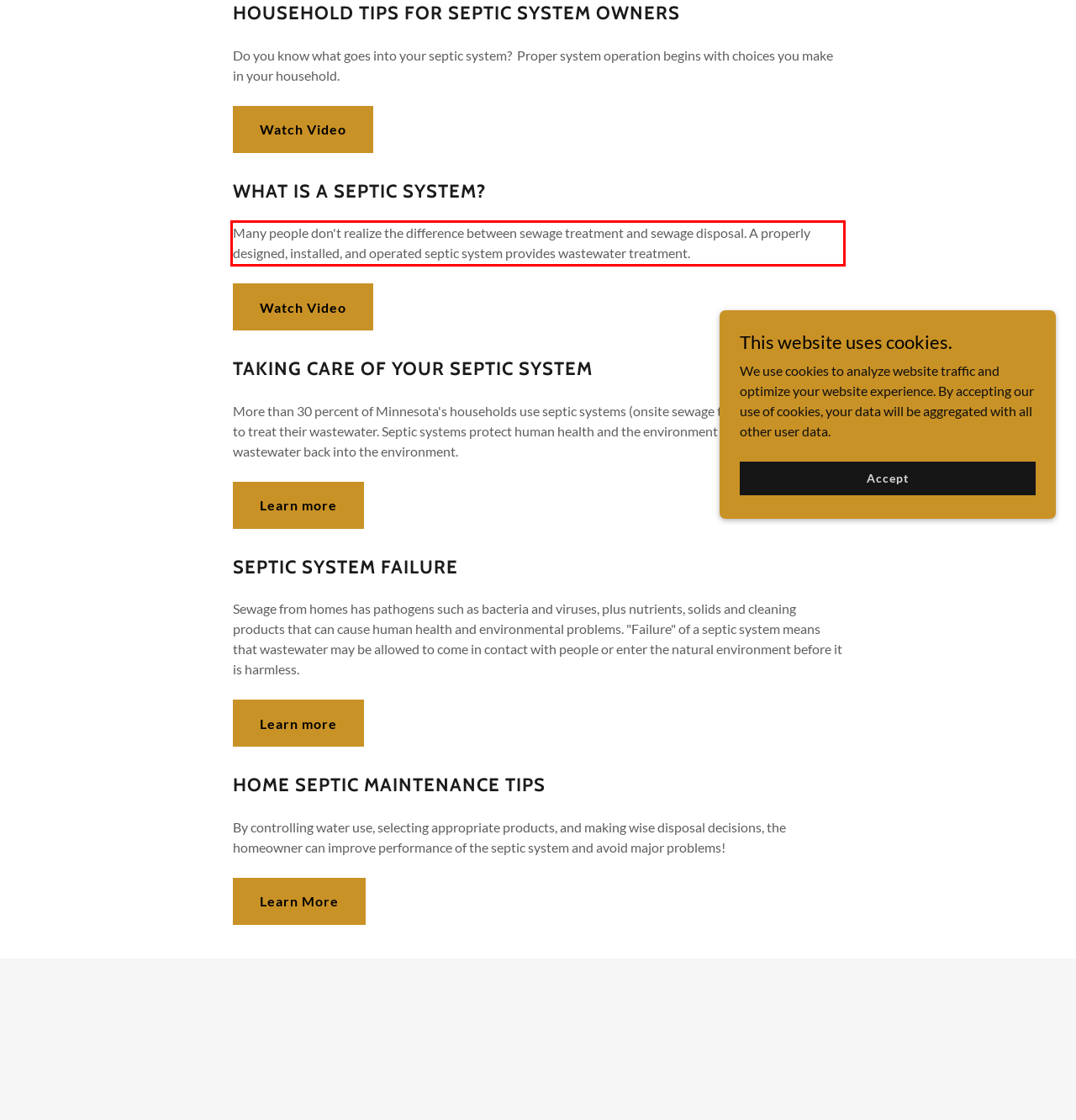Please analyze the provided webpage screenshot and perform OCR to extract the text content from the red rectangle bounding box.

Many people don't realize the difference between sewage treatment and sewage disposal. A properly designed, installed, and operated septic system provides wastewater treatment.